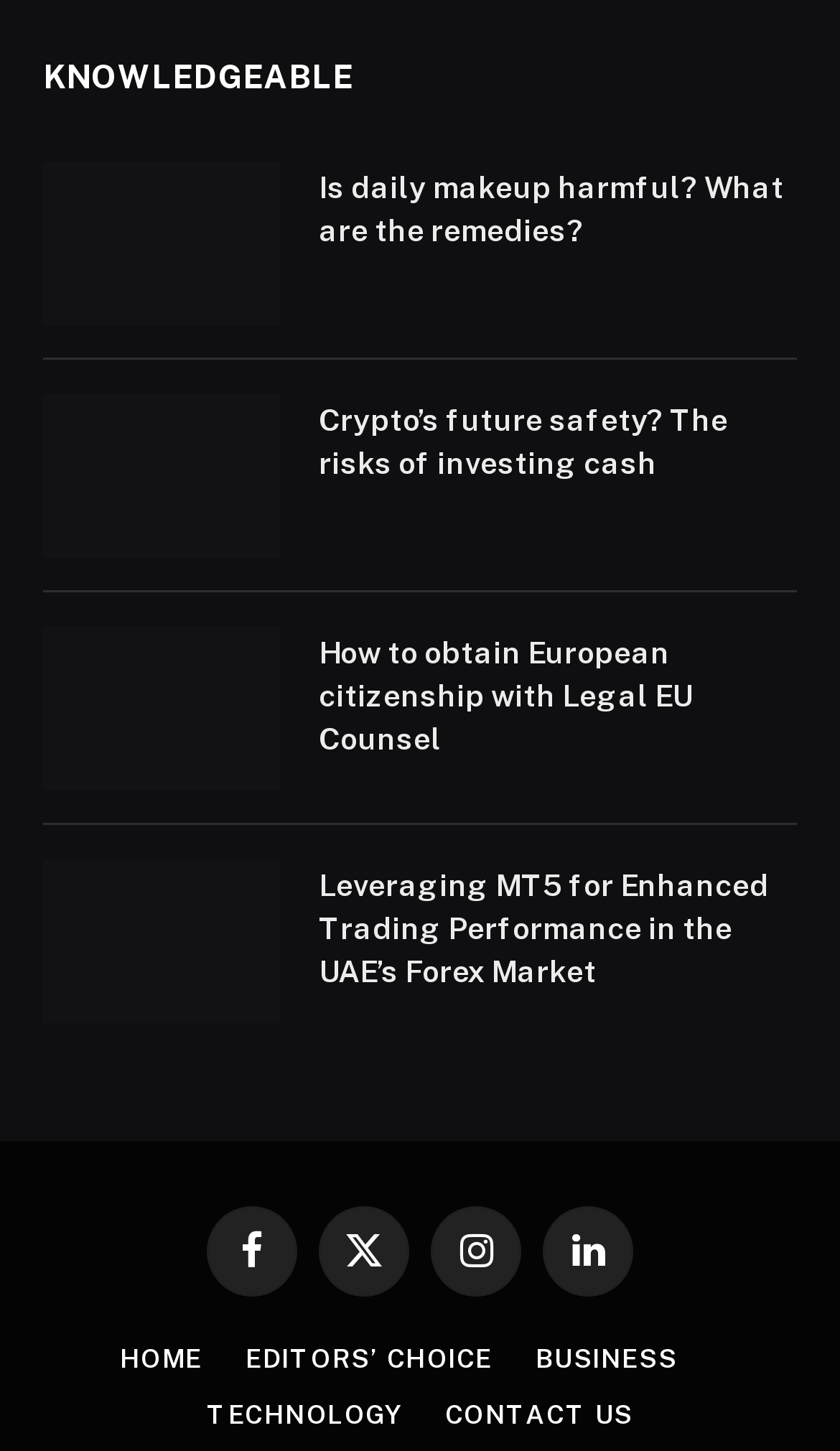Provide a brief response using a word or short phrase to this question:
How many navigation links are at the top of the webpage?

4